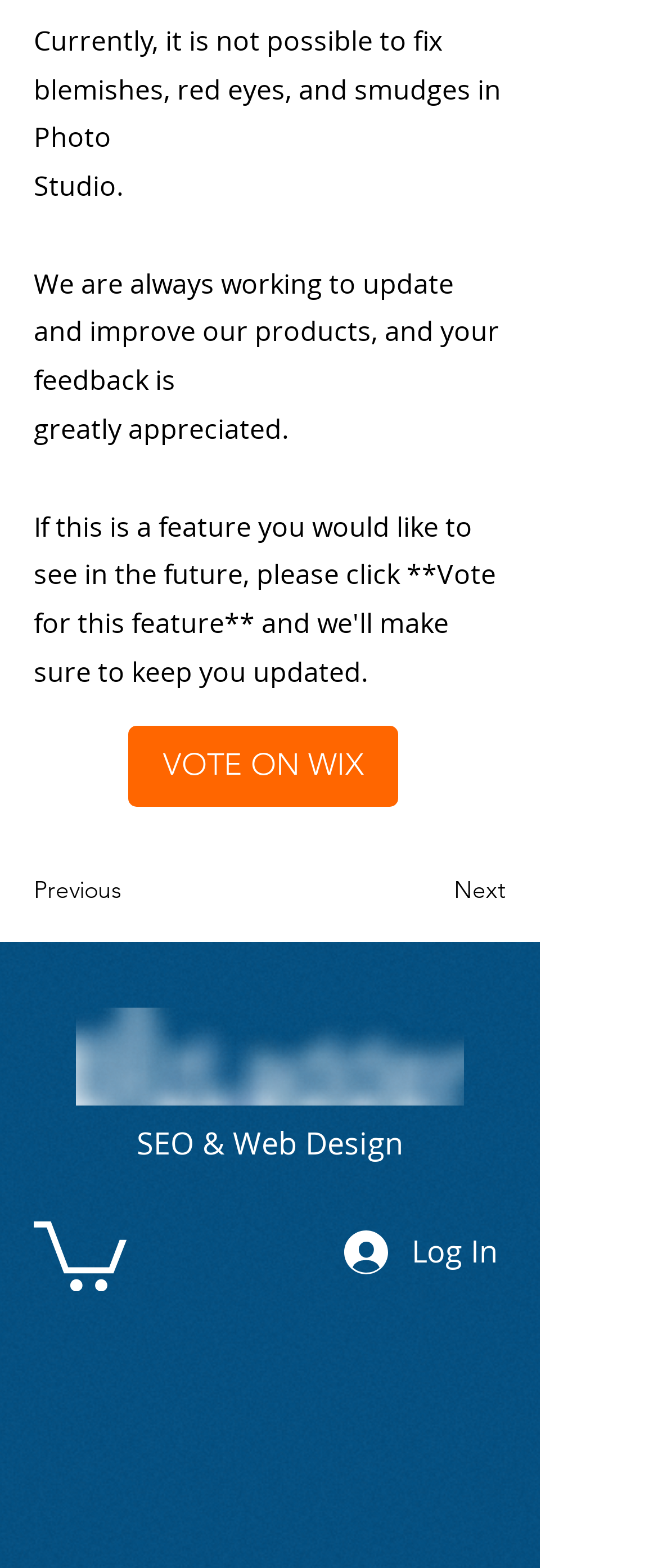What is the text on the button to the left of the 'Next' button? From the image, respond with a single word or brief phrase.

Previous